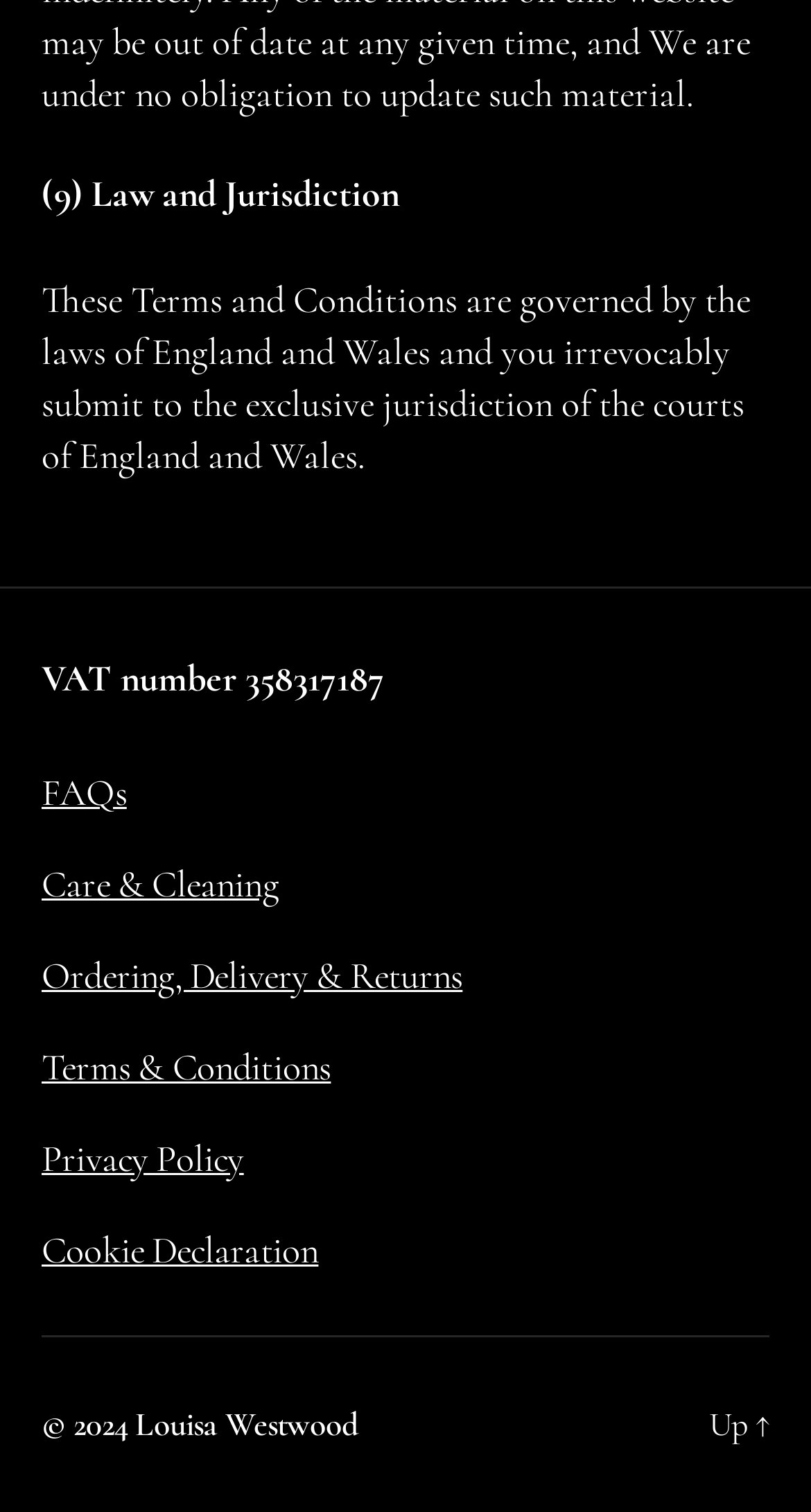Can you pinpoint the bounding box coordinates for the clickable element required for this instruction: "Go to Louisa Westwood's page"? The coordinates should be four float numbers between 0 and 1, i.e., [left, top, right, bottom].

[0.167, 0.929, 0.441, 0.956]